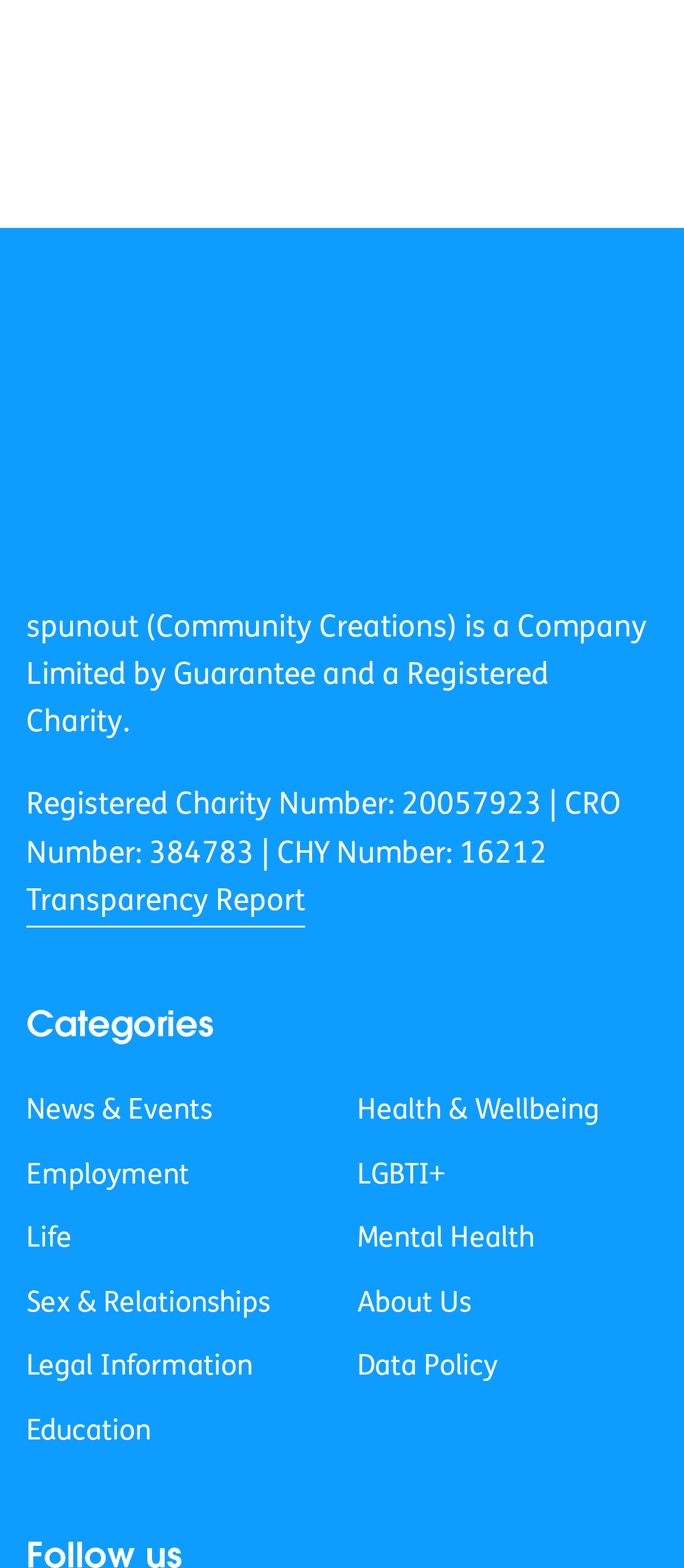Can you show the bounding box coordinates of the region to click on to complete the task described in the instruction: "Learn about Life"?

[0.038, 0.777, 0.105, 0.807]